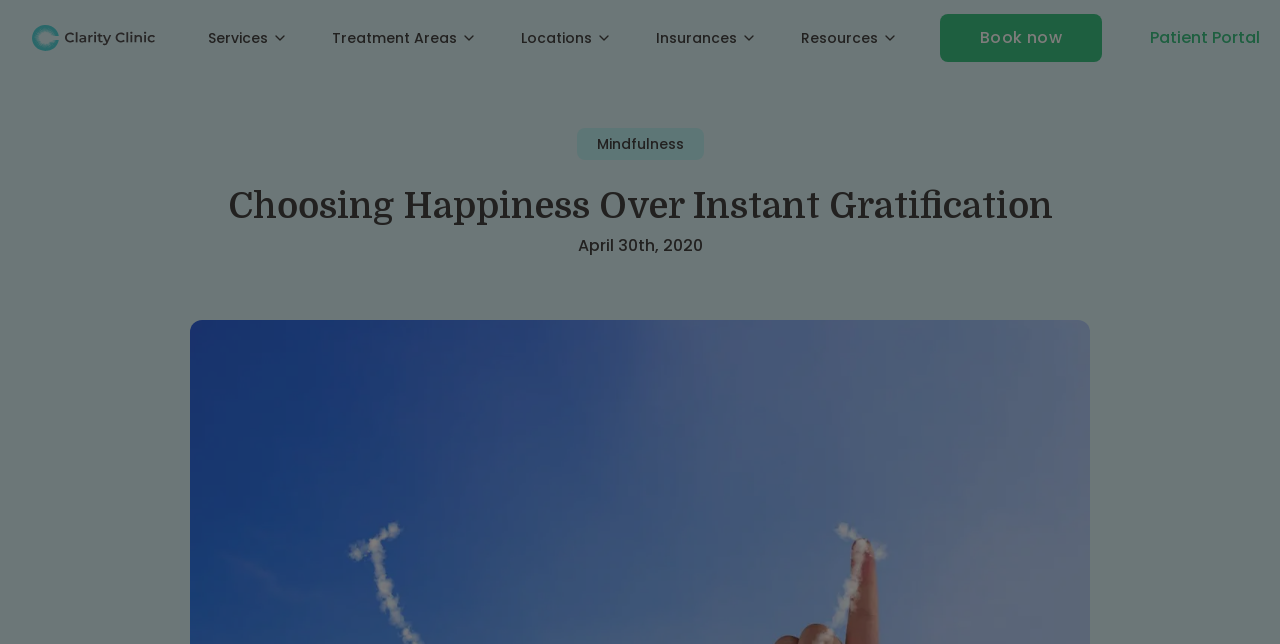Construct a thorough caption encompassing all aspects of the webpage.

The webpage is about choosing happiness over instant gratification, with a focus on mindfulness and personal growth. At the top left, there is a link to "Clarity Clinic" accompanied by an image of the same name. To the right of this, there are five buttons: "Services", "Treatment Areas", "Locations", "Insurances", and "Resources", each with a dropdown menu. 

Below these buttons, there is a prominent heading that reads "Choosing Happiness Over Instant Gratification". Underneath this heading, there is a link to "Book now" at the top right. On the left side, there is a link to "Mindfulness" which is also a button. 

Further down, there is a static text indicating the date "April 30th, 2020". The overall structure of the webpage is organized, with clear headings and concise text, guiding the user's attention to the main topic of choosing happiness over instant gratification.